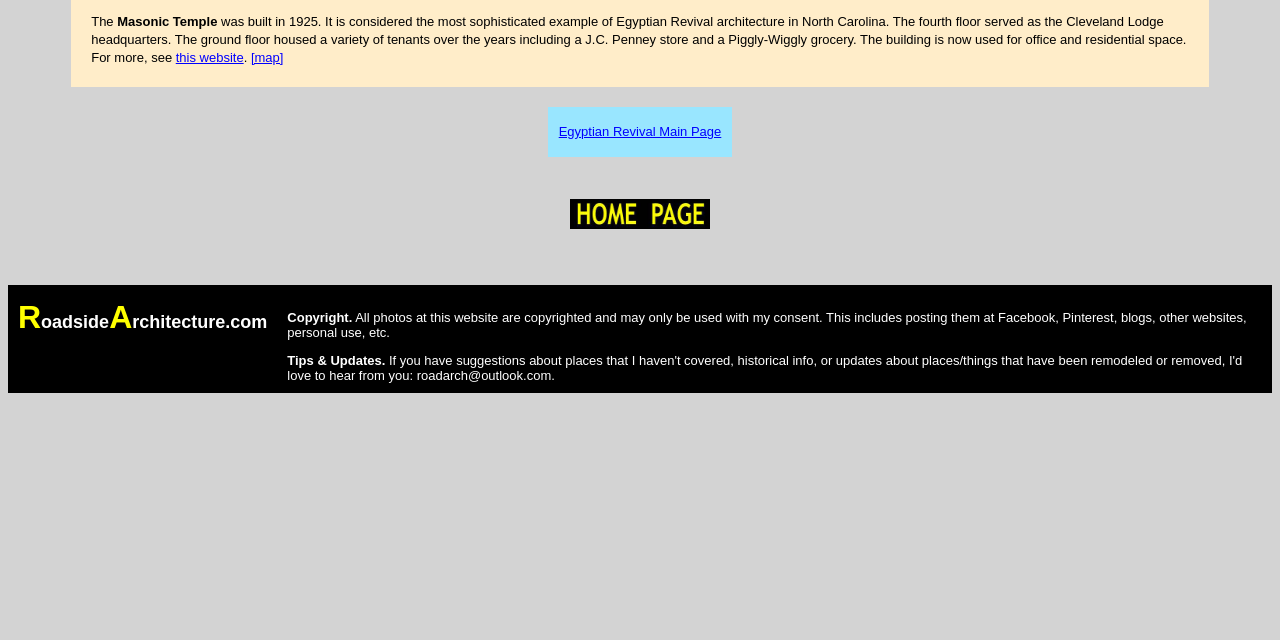Locate the bounding box coordinates for the element described below: "[map]". The coordinates must be four float values between 0 and 1, formatted as [left, top, right, bottom].

[0.196, 0.078, 0.221, 0.102]